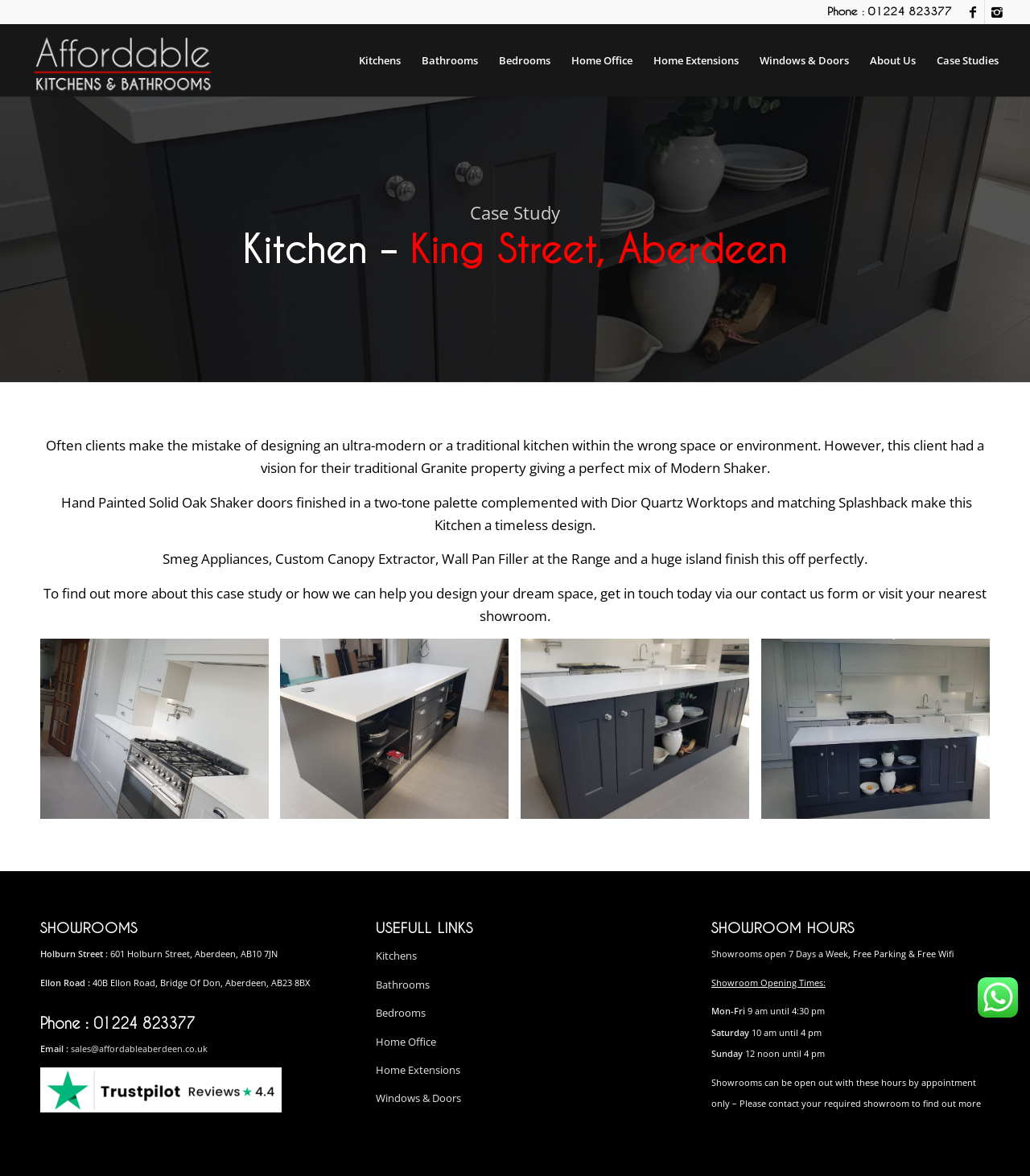What is the phone number?
Give a single word or phrase answer based on the content of the image.

01224 823377